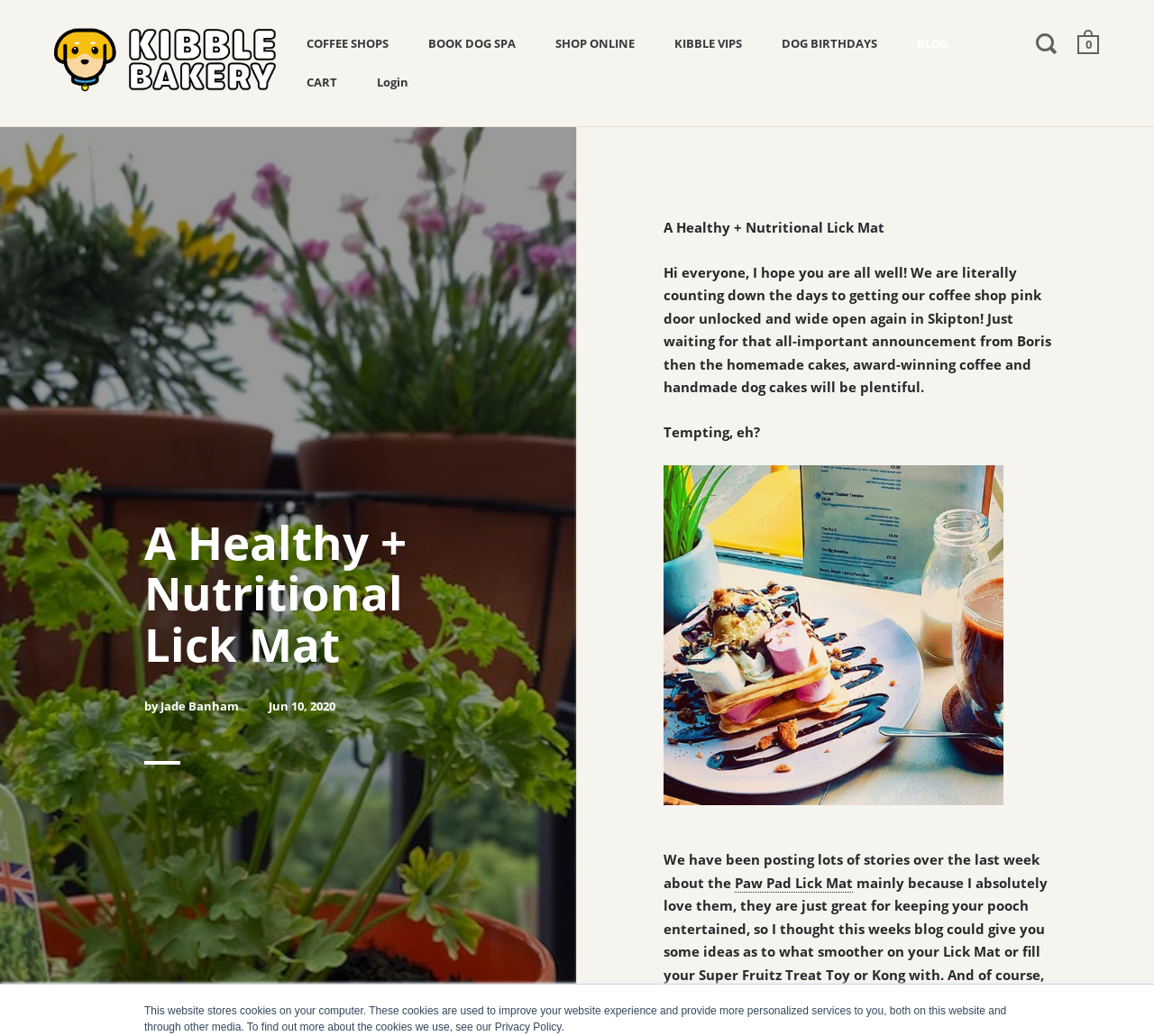Extract the primary header of the webpage and generate its text.

A Healthy + Nutritional Lick Mat